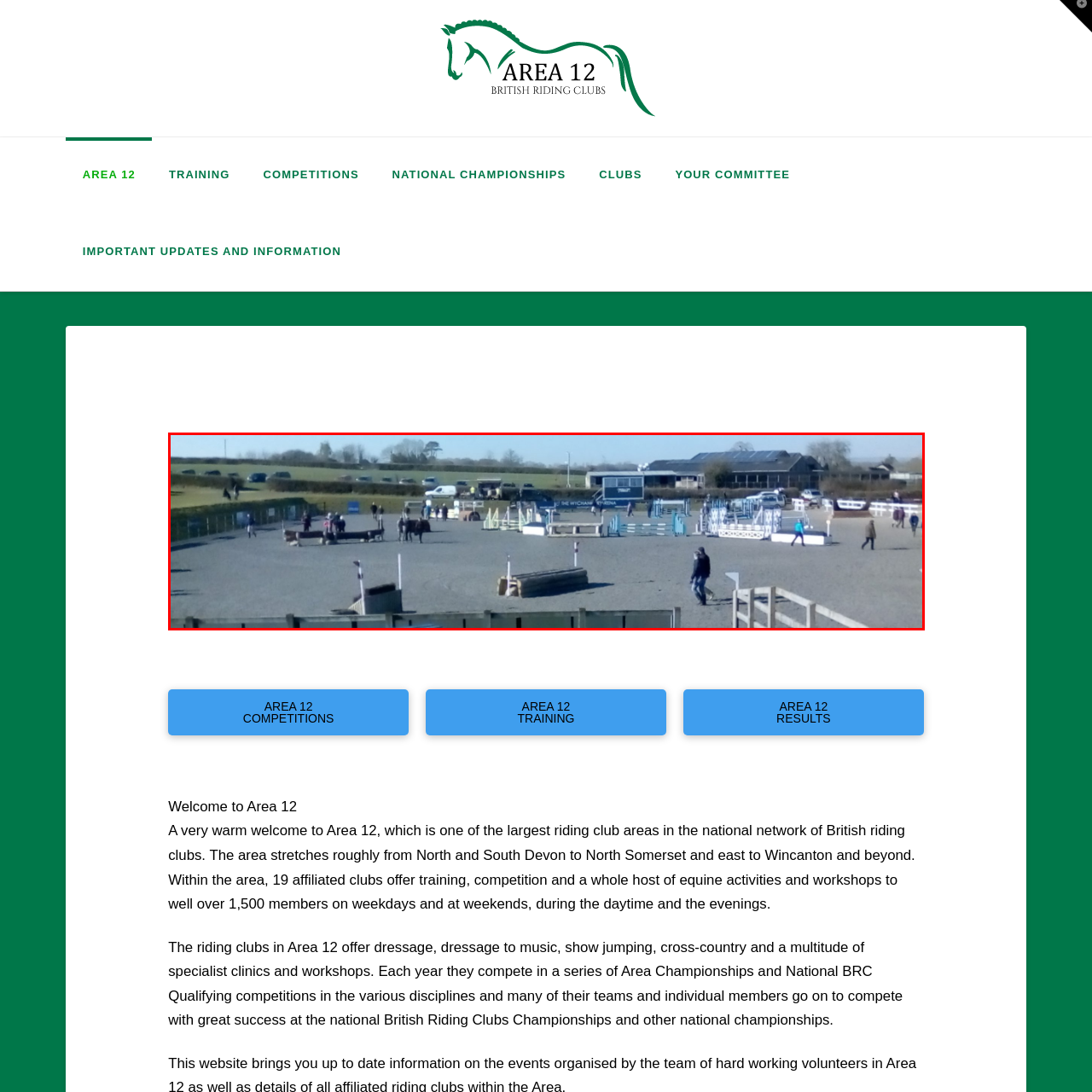Elaborate on the scene depicted within the red bounding box in the image.

The image captures a vibrant equestrian training scene within British Riding Clubs Area 12. In a spacious outdoor arena, riders are engaged in various activities, including practicing jumps and guiding their horses over obstacles. The arena is dotted with colorful jump configurations and bordered by a fence, creating a lively atmosphere. In the background, several vehicles are parked alongside a well-maintained facility which houses administrative and training resources. Surrounding the arena, lush green fields stretch out, signaling a beautiful day perfect for outdoor riding events. This dynamic setting reflects the community's commitment to fostering skills in disciplines like show jumping and dressage, as highlighted by the club's invitation to both training and competition opportunities in the region.